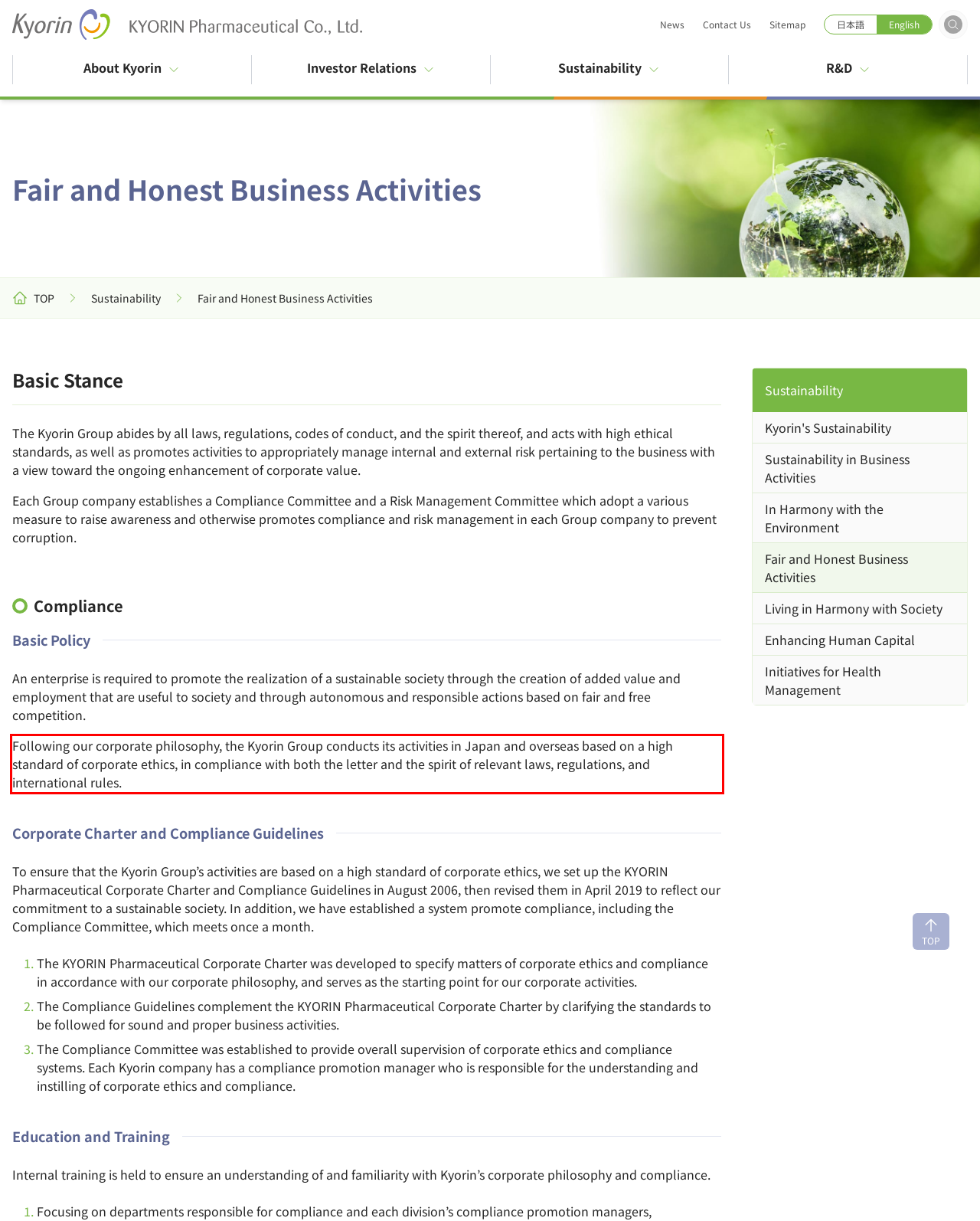From the provided screenshot, extract the text content that is enclosed within the red bounding box.

Following our corporate philosophy, the Kyorin Group conducts its activities in Japan and overseas based on a high standard of corporate ethics, in compliance with both the letter and the spirit of relevant laws, regulations, and international rules.